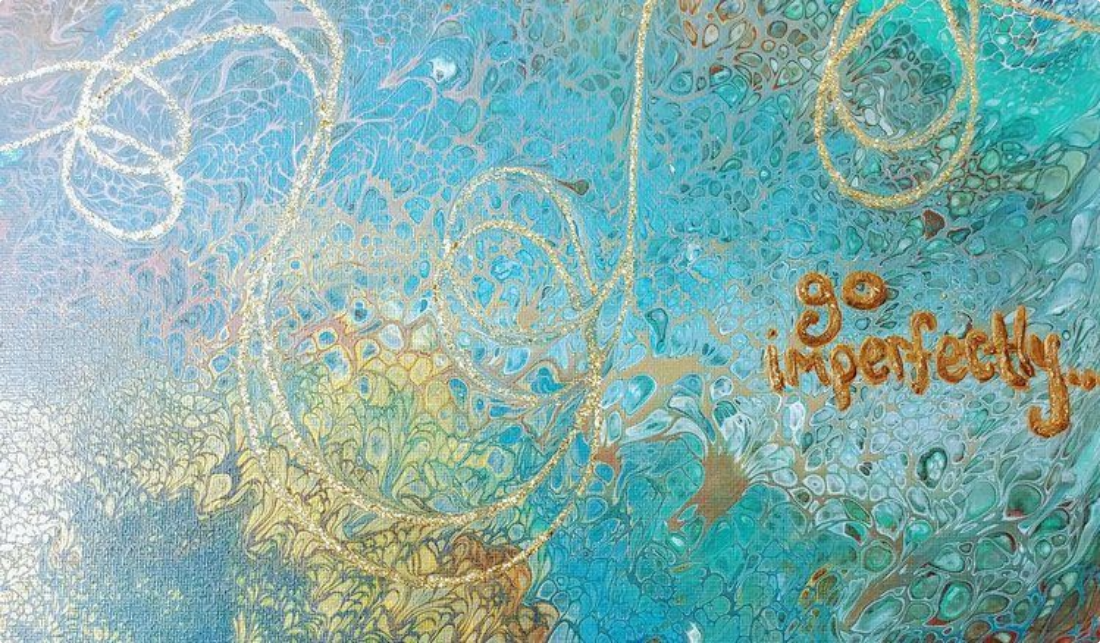What message does the artwork convey?
Examine the webpage screenshot and provide an in-depth answer to the question.

The phrase 'go imperfectly...' in the lower right corner of the artwork, rendered in a warm golden hue, suggests that the artwork is promoting a message of embracing imperfection and spontaneity, encouraging viewers to reflect on the beauty of imperfection and creativity.